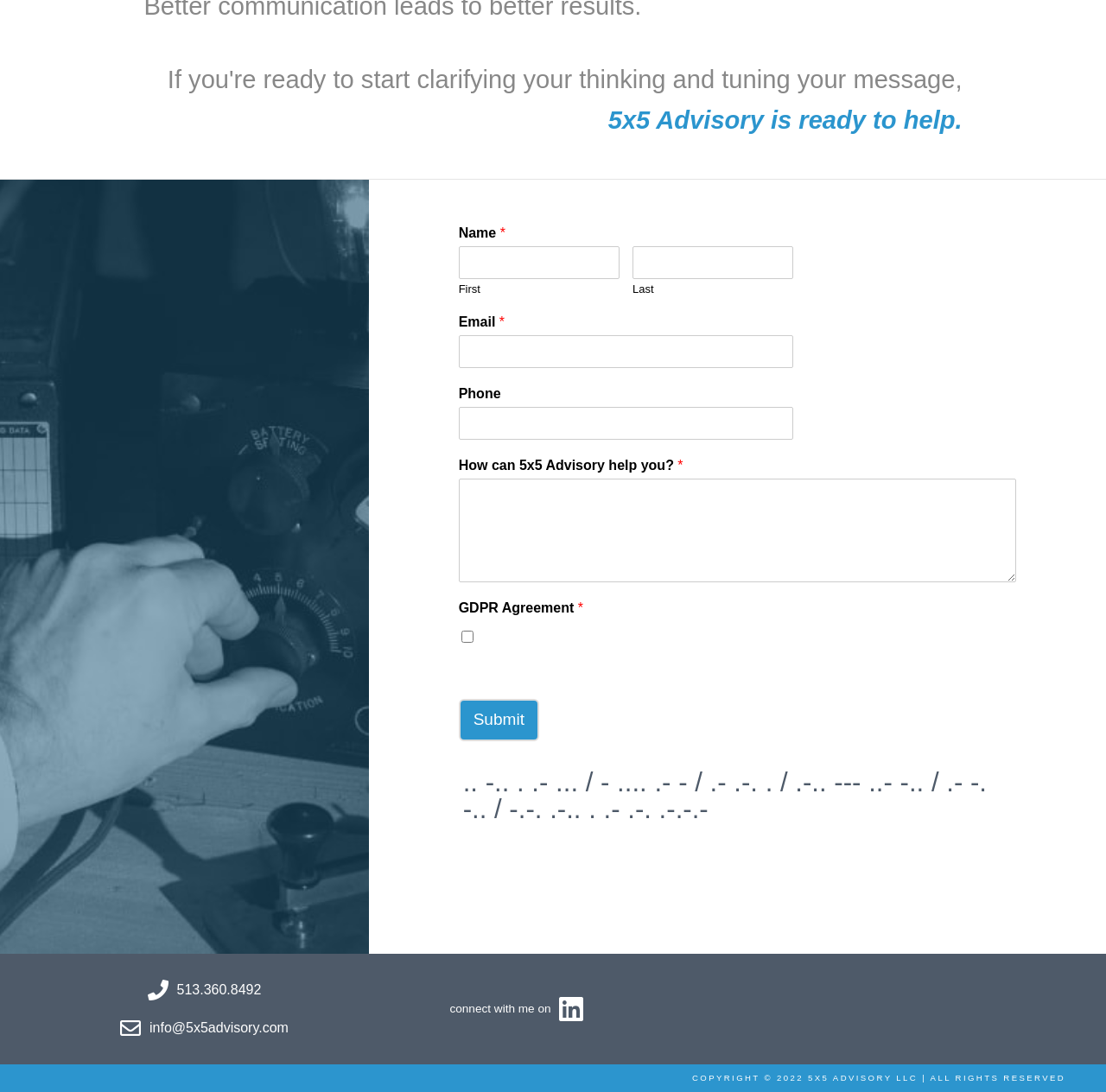Determine the bounding box coordinates of the element's region needed to click to follow the instruction: "Click the Submit button". Provide these coordinates as four float numbers between 0 and 1, formatted as [left, top, right, bottom].

[0.415, 0.64, 0.492, 0.681]